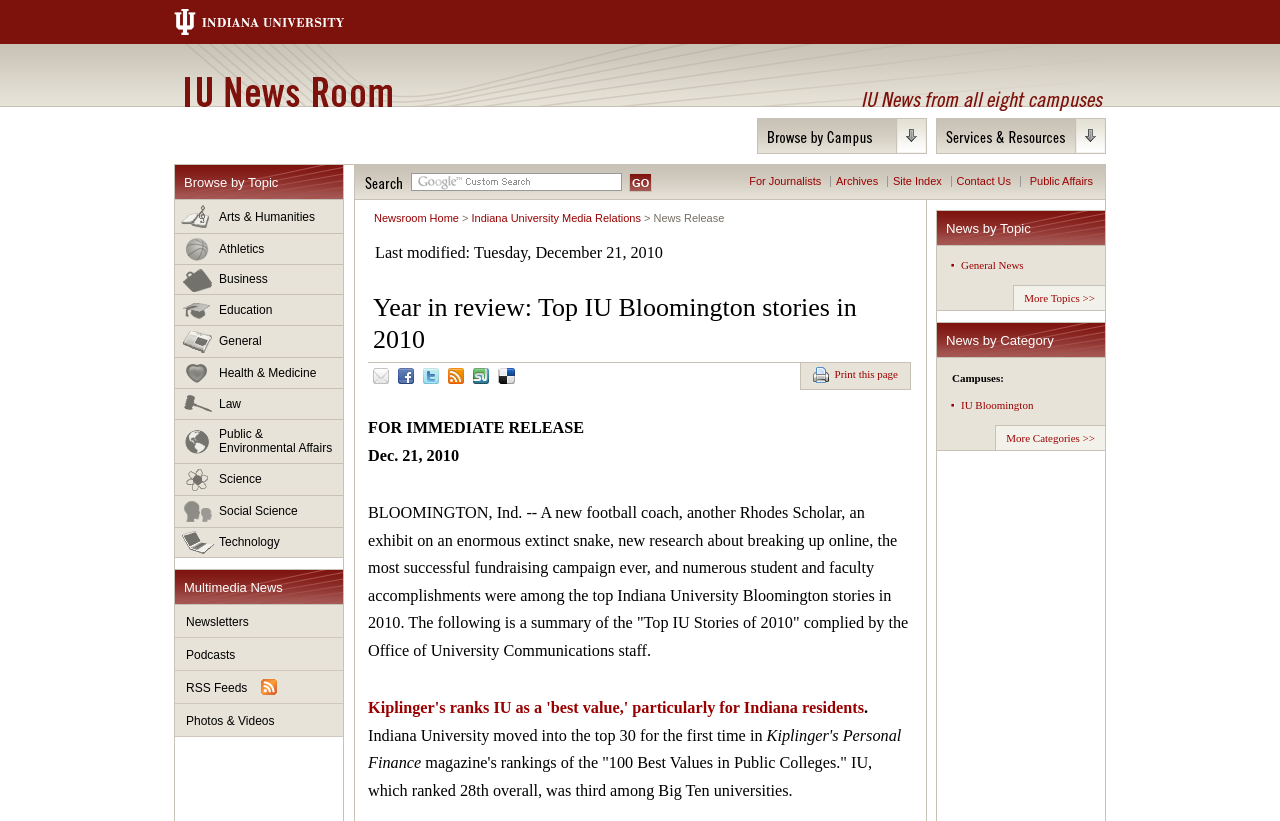Please specify the bounding box coordinates of the clickable region to carry out the following instruction: "Read Kiplinger's ranks IU as a 'best value'". The coordinates should be four float numbers between 0 and 1, in the format [left, top, right, bottom].

[0.288, 0.852, 0.675, 0.874]